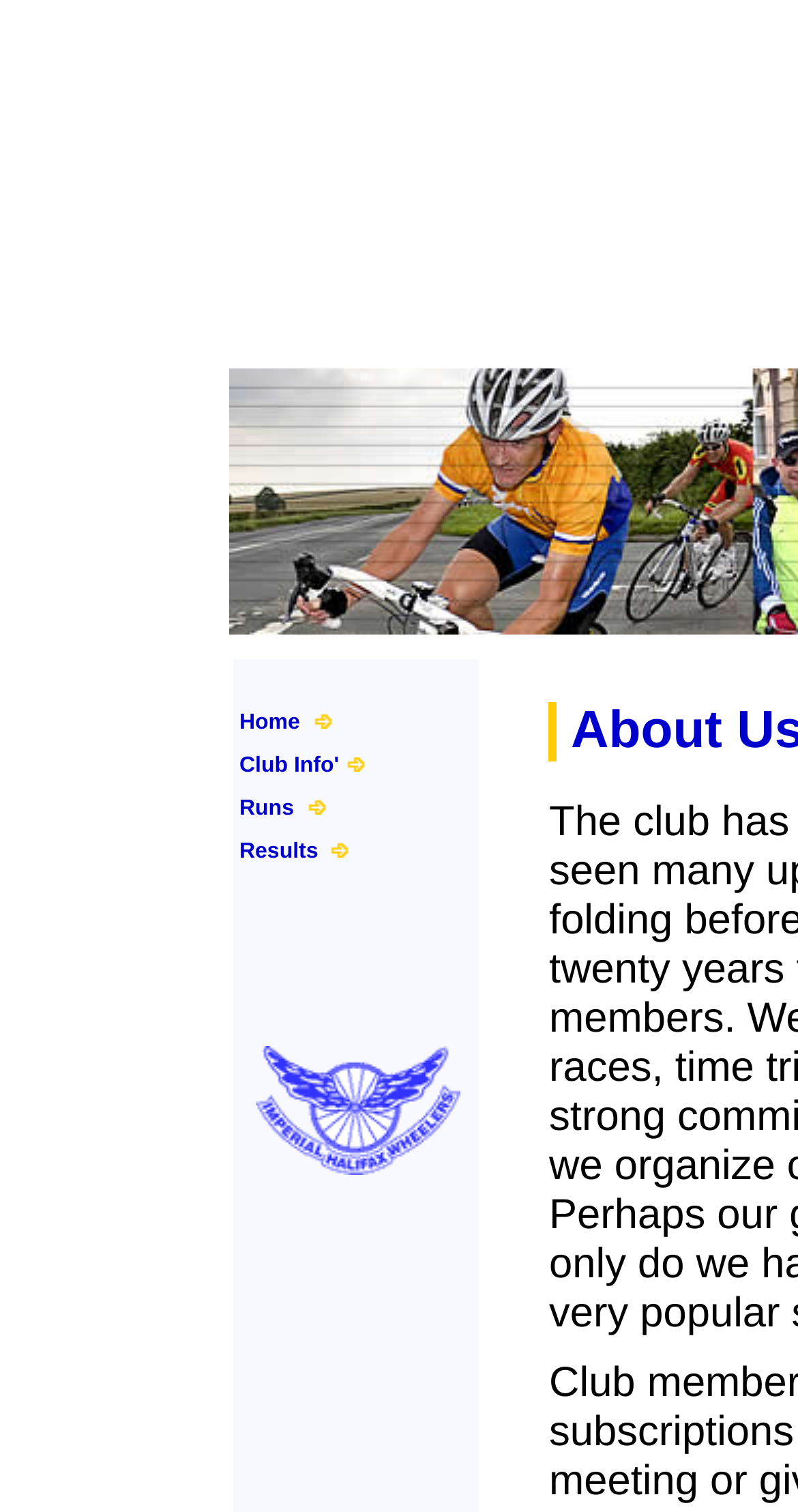What is the name of the cycling club?
Please answer the question with a single word or phrase, referencing the image.

Halifax Imperial Wheelers